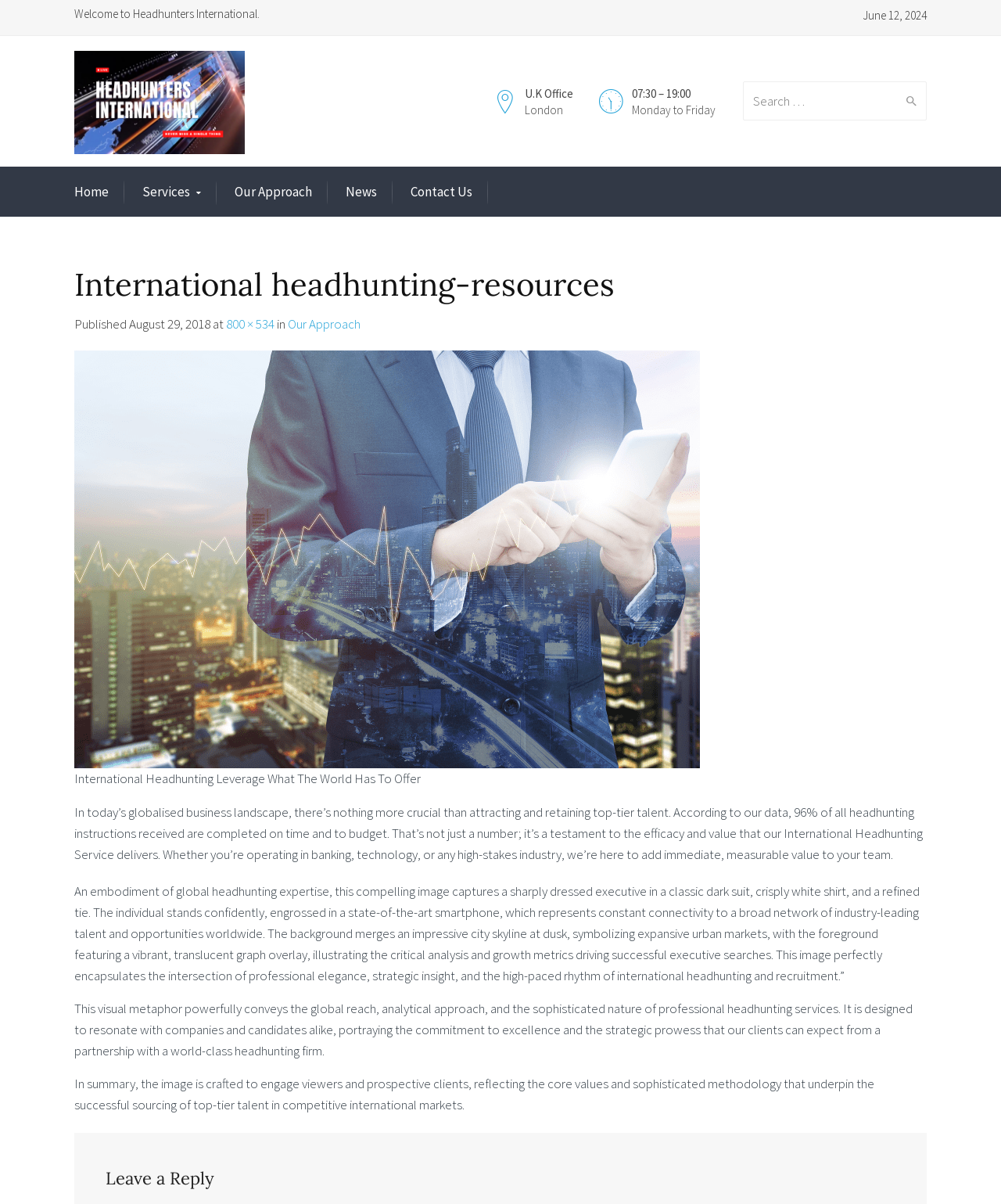What is the search button text?
Based on the image, answer the question in a detailed manner.

The search button is located on the top-right side of the webpage, and its text is 'Search'. This can be found by looking at the search box and its associated button.